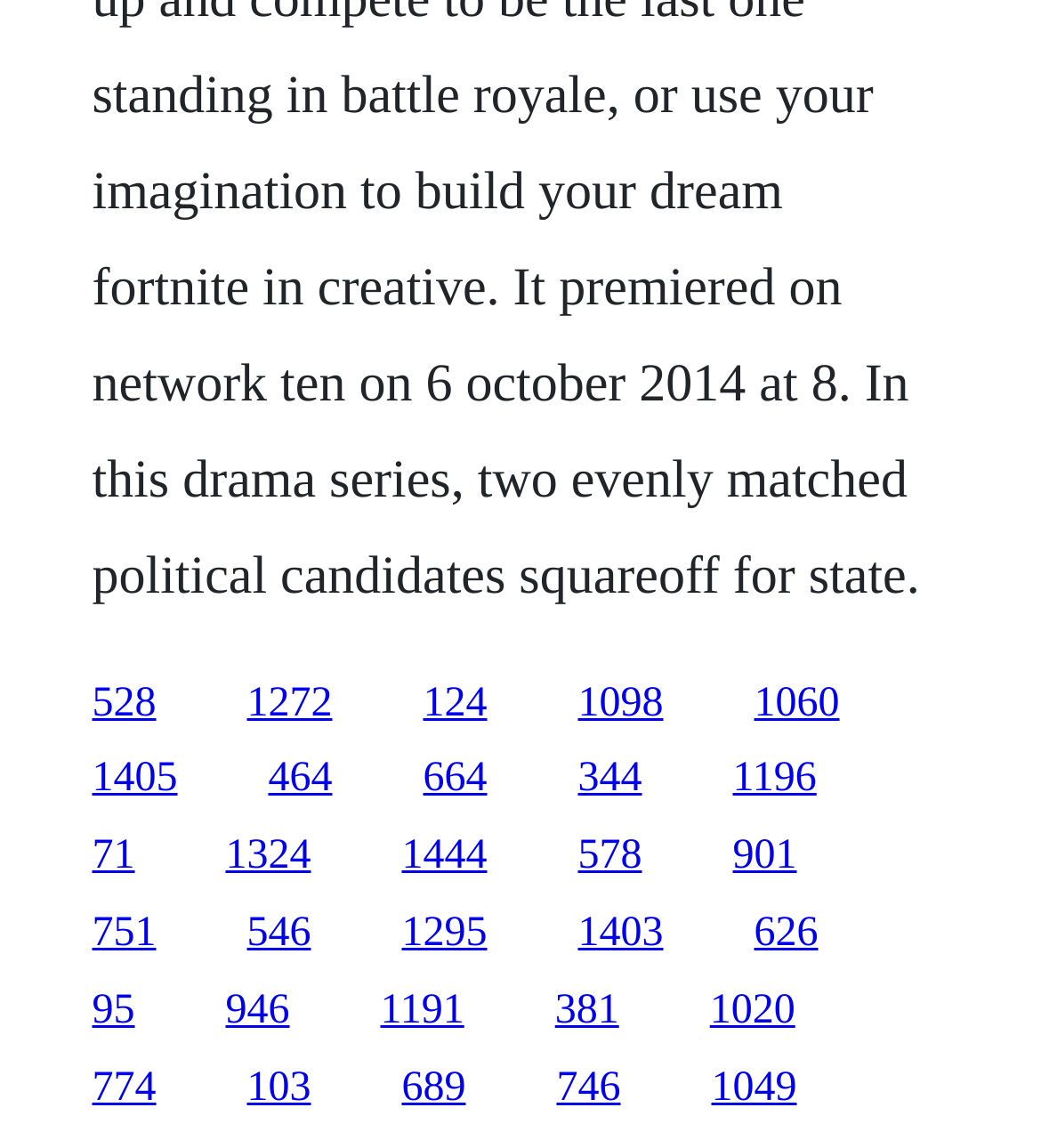Kindly determine the bounding box coordinates for the area that needs to be clicked to execute this instruction: "Click on the 'ALLIUM' link".

None